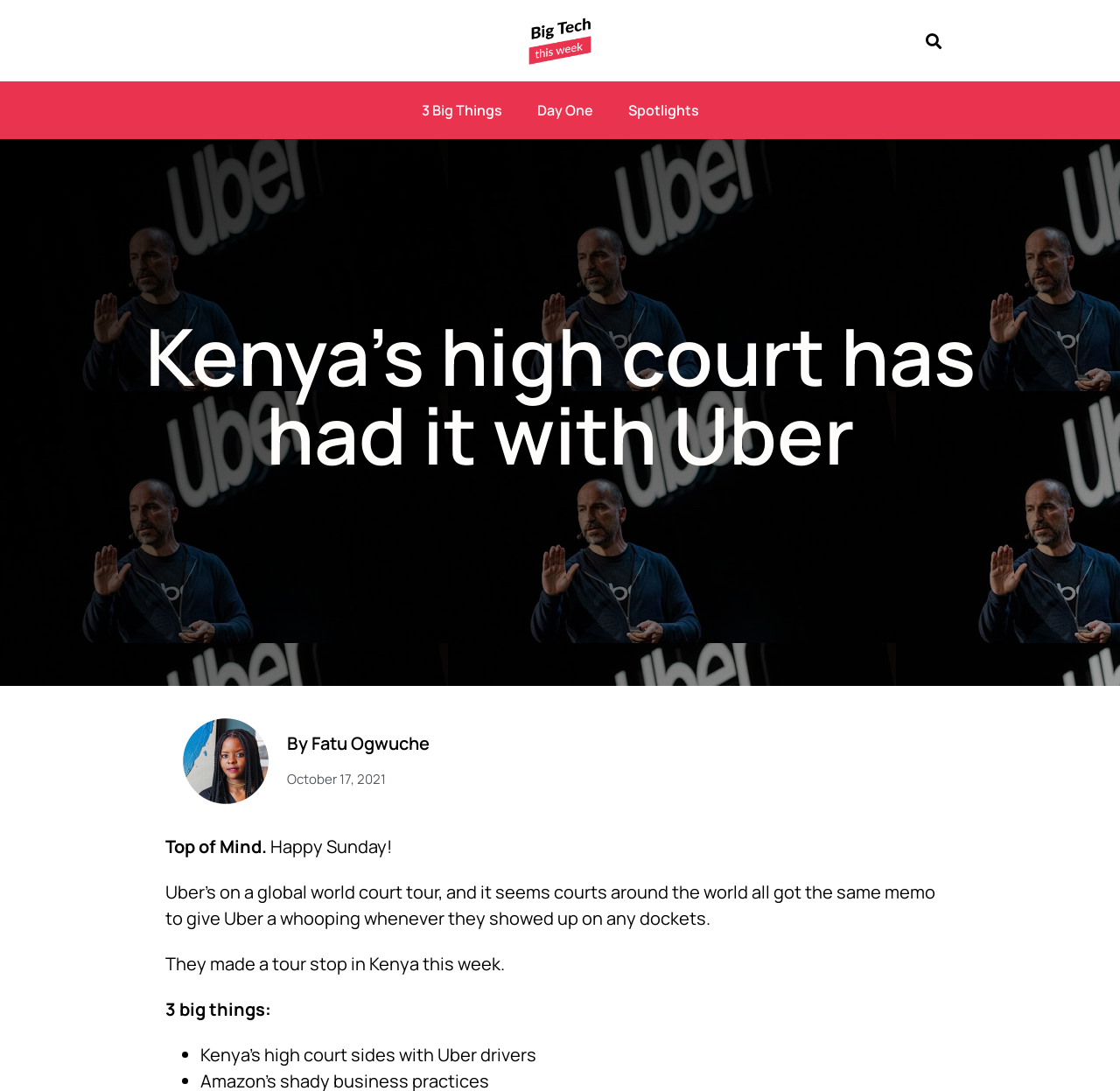Determine the bounding box of the UI component based on this description: "3 Big Things". The bounding box coordinates should be four float values between 0 and 1, i.e., [left, top, right, bottom].

[0.361, 0.083, 0.464, 0.12]